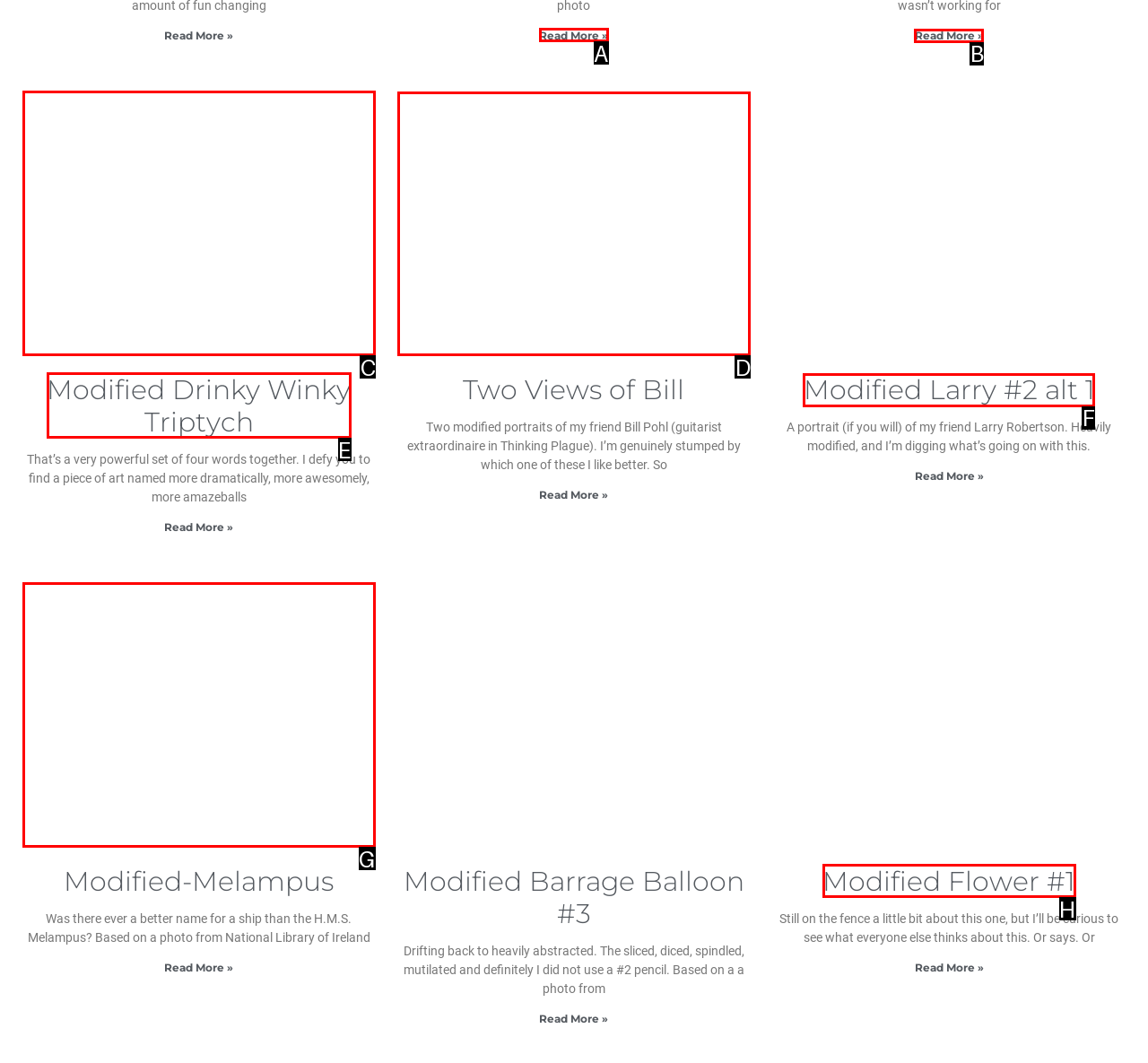Identify which lettered option to click to carry out the task: Read more about Modified Drinky Winky Triptych. Provide the letter as your answer.

C